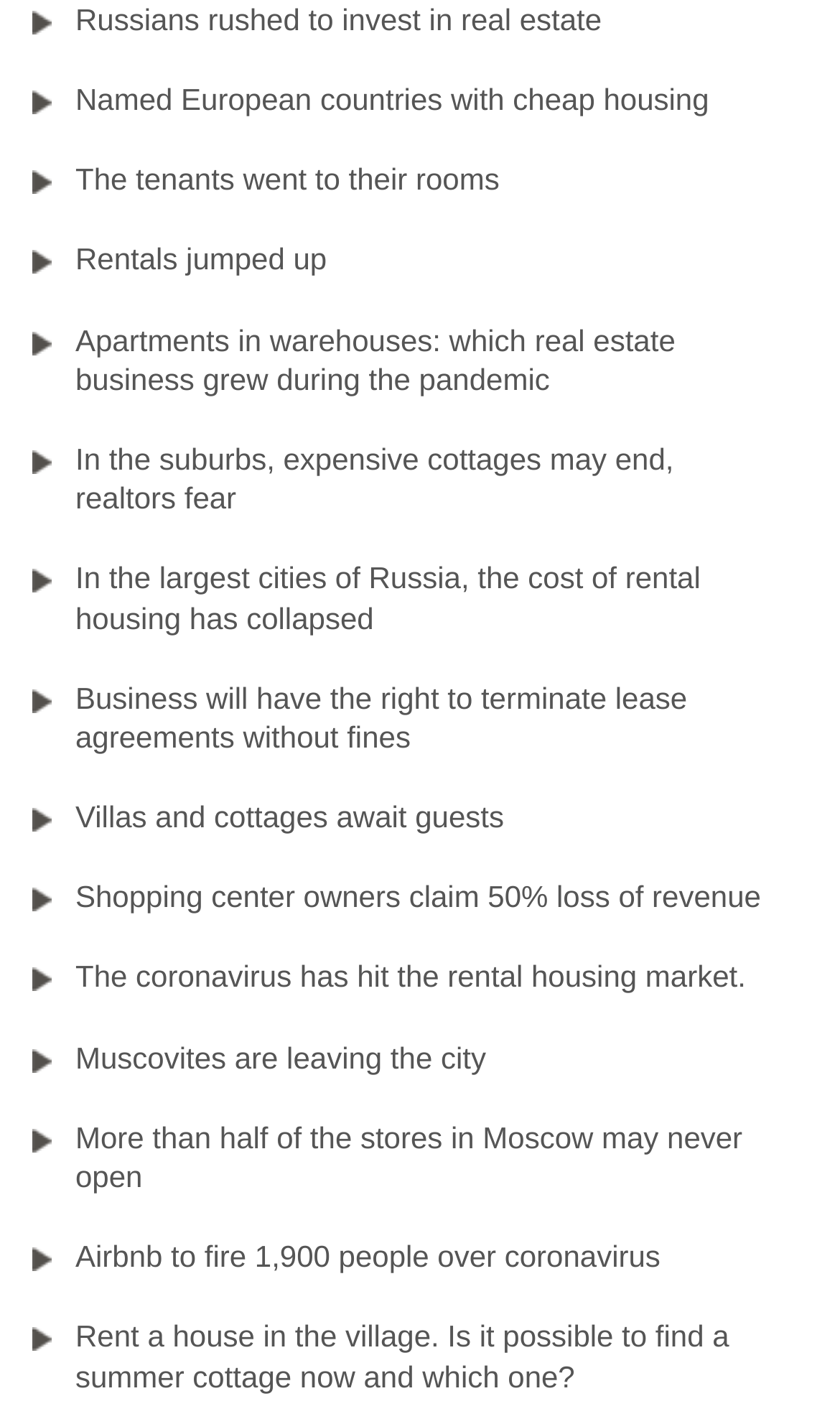Locate the bounding box coordinates of the area to click to fulfill this instruction: "Explore villas and cottages for guests". The bounding box should be presented as four float numbers between 0 and 1, in the order [left, top, right, bottom].

[0.038, 0.547, 0.962, 0.605]